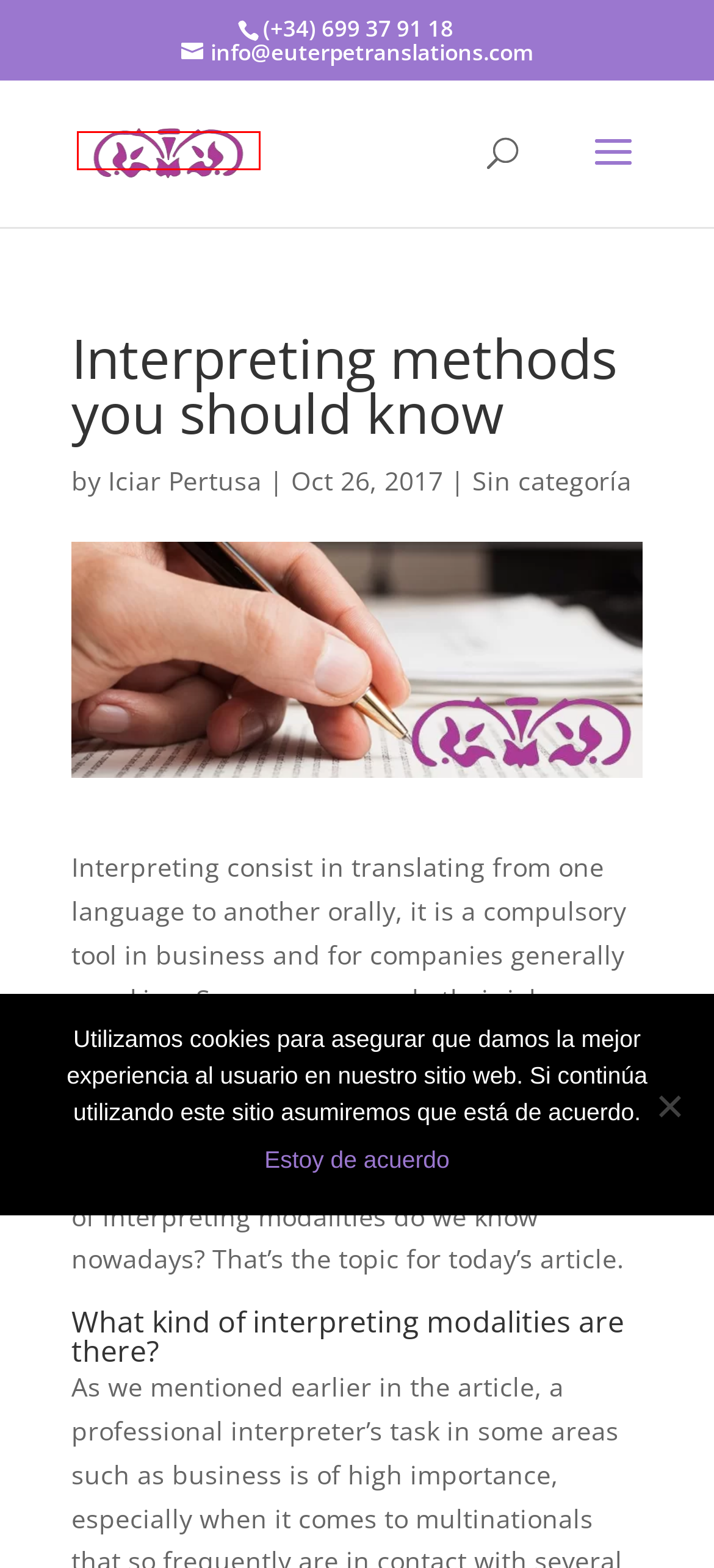Examine the webpage screenshot and identify the UI element enclosed in the red bounding box. Pick the webpage description that most accurately matches the new webpage after clicking the selected element. Here are the candidates:
A. The 3 fundamental differences between a translator and an interpreter | Euterpe
B. Iciar Pertusa | Euterpe
C. The professional translator in the company | Euterpe
D. Localizar intérprete simultáneo en valencia | Euterpe
E. Servicios profesionales de traductor en Bilbao | Euterpe
F. Sign Up | LinkedIn
G. Posicionamiento web Valencia - Posicionamiento seo garantizado
H. Sin categoría | Euterpe

E